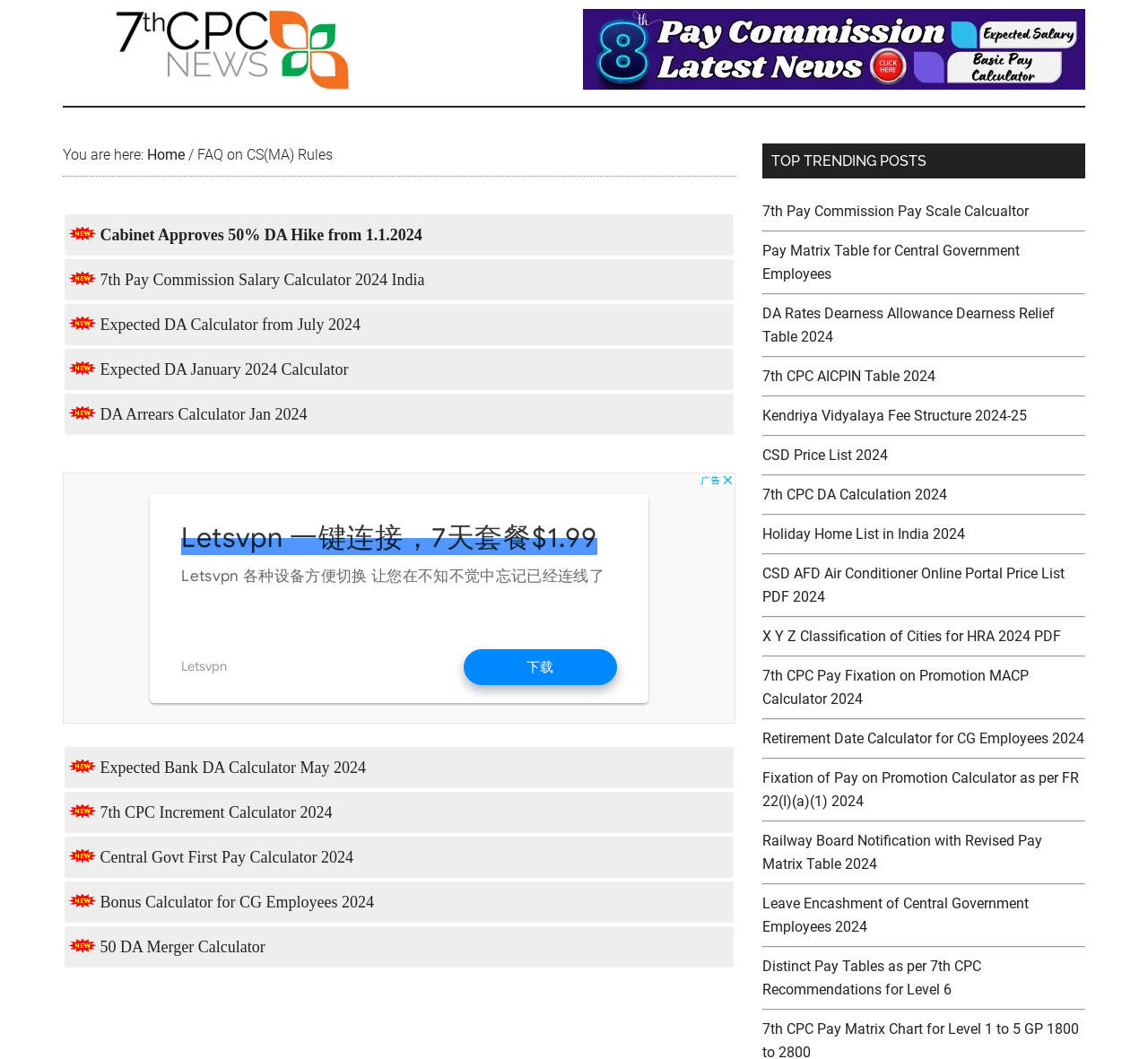Indicate the bounding box coordinates of the element that must be clicked to execute the instruction: "Open the 'Expected DA Calculator from July 2024' link". The coordinates should be given as four float numbers between 0 and 1, i.e., [left, top, right, bottom].

[0.06, 0.298, 0.314, 0.315]